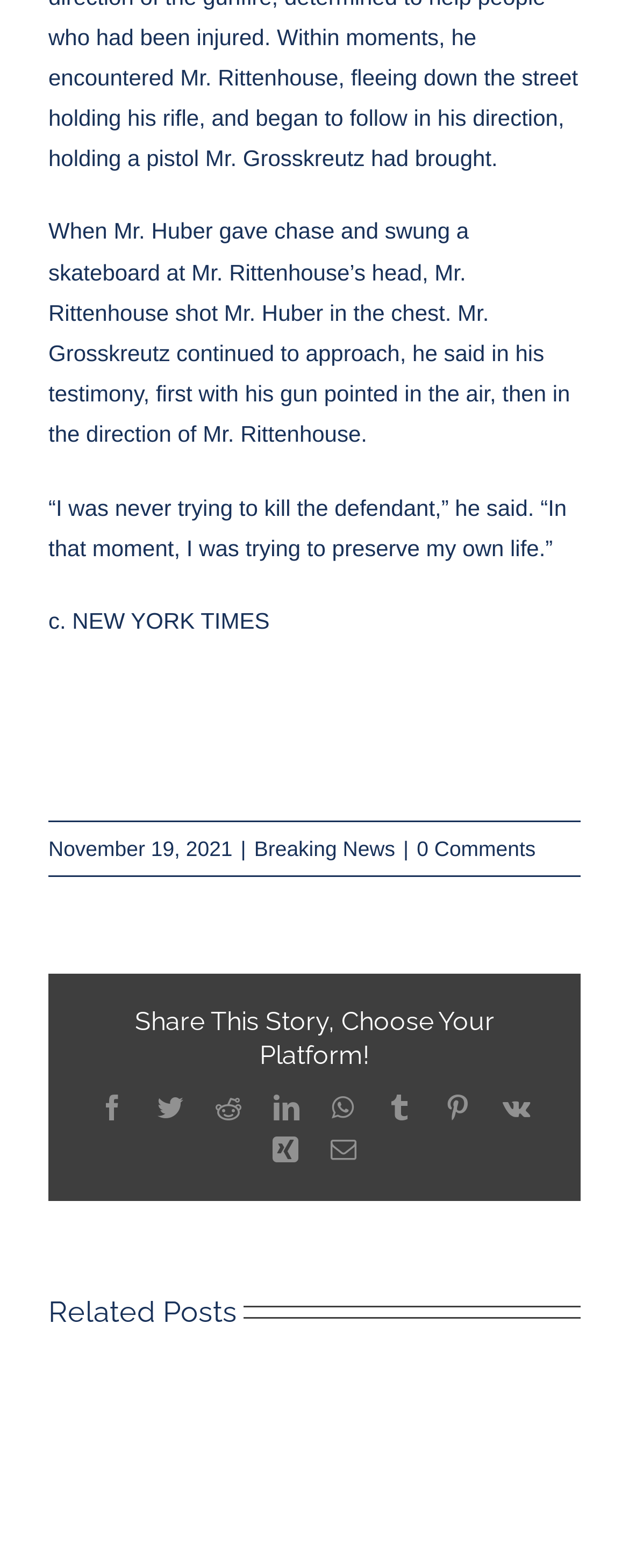Determine the bounding box for the UI element as described: "LinkedIn". The coordinates should be represented as four float numbers between 0 and 1, formatted as [left, top, right, bottom].

[0.435, 0.698, 0.476, 0.715]